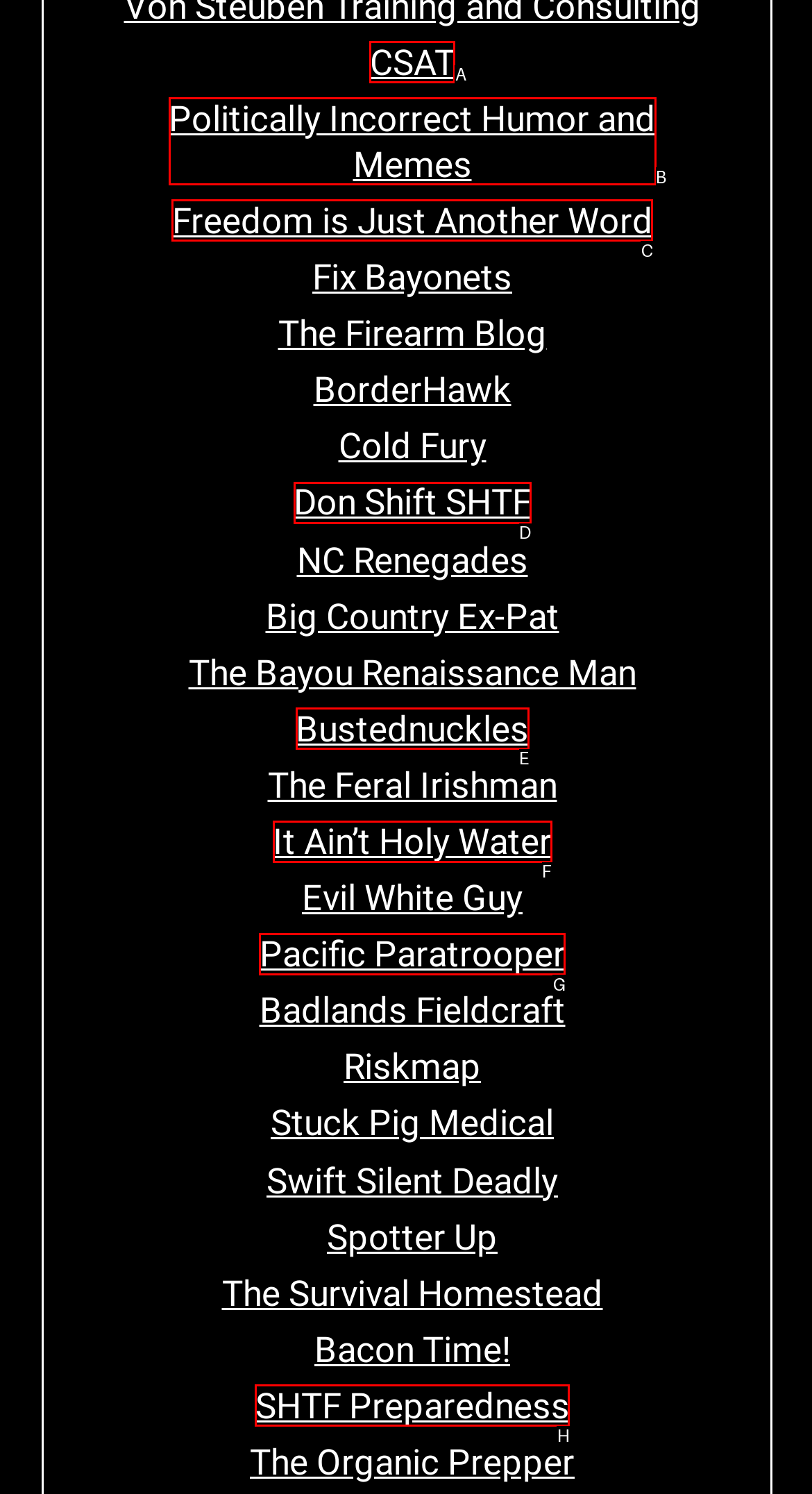From the given choices, indicate the option that best matches: Freedom is Just Another Word
State the letter of the chosen option directly.

C